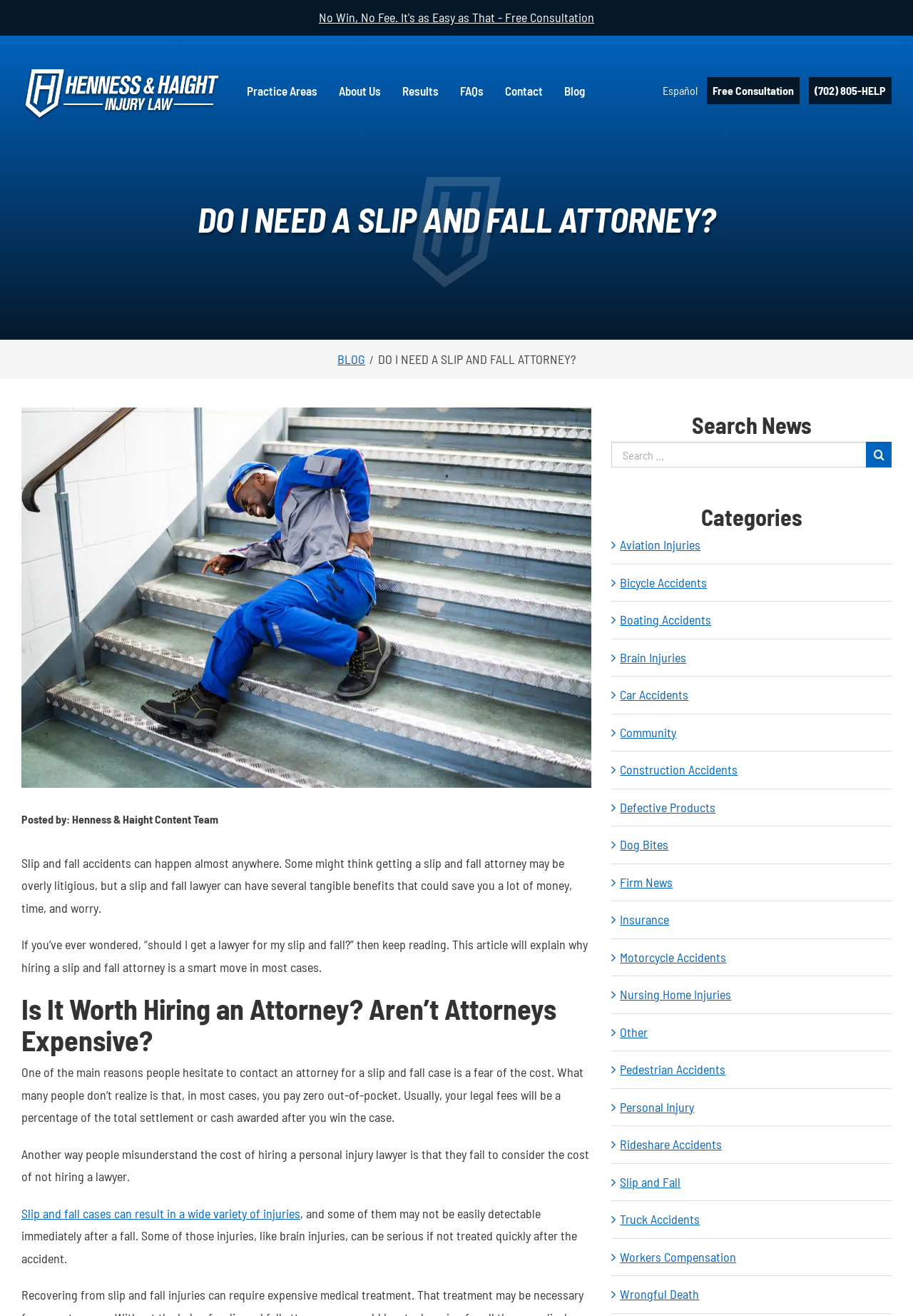Determine the bounding box coordinates of the element that should be clicked to execute the following command: "View more about the speaker".

None